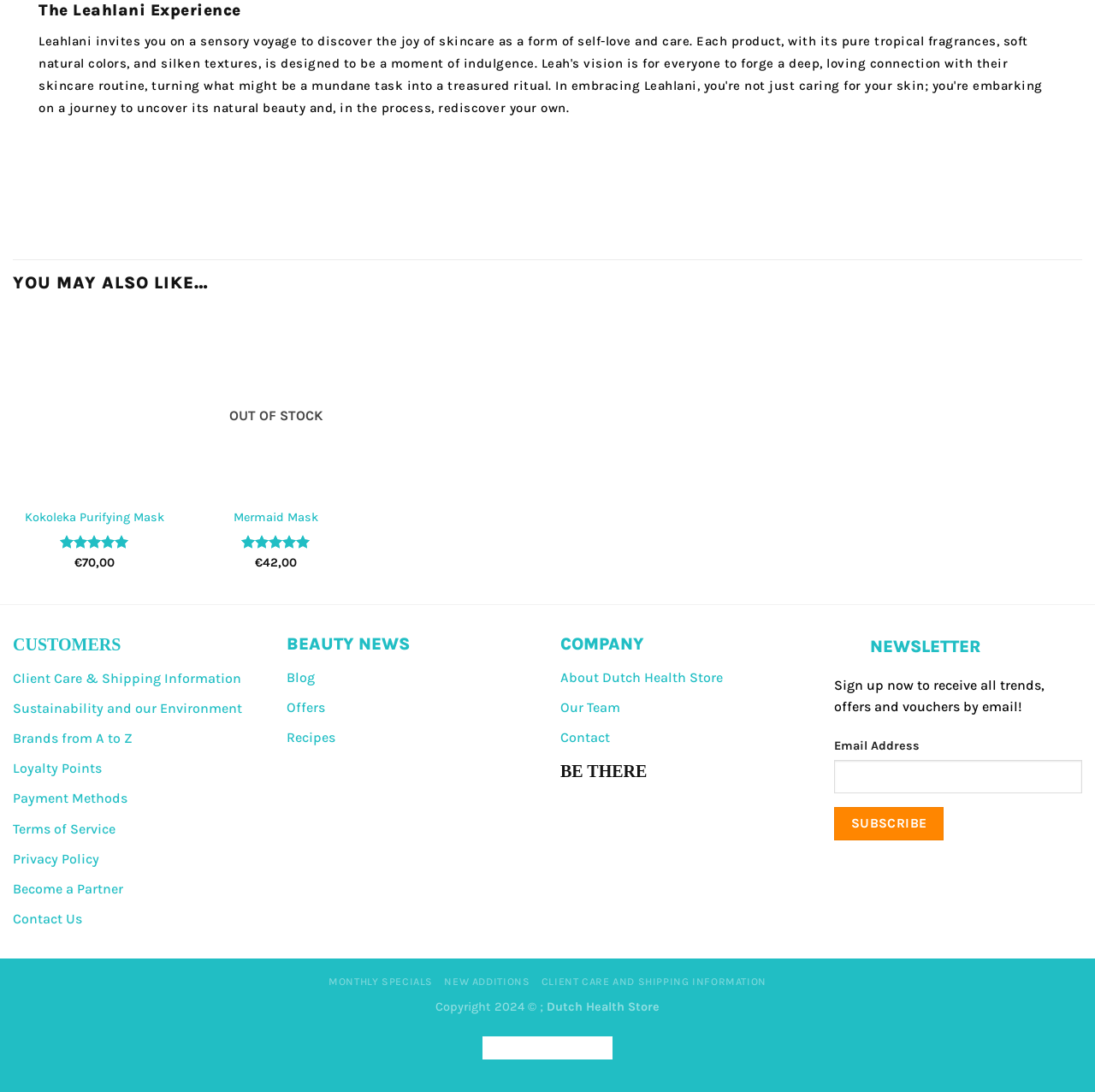For the following element description, predict the bounding box coordinates in the format (top-left x, top-left y, bottom-right x, bottom-right y). All values should be floating point numbers between 0 and 1. Description: Brands from A to Z

[0.012, 0.668, 0.121, 0.683]